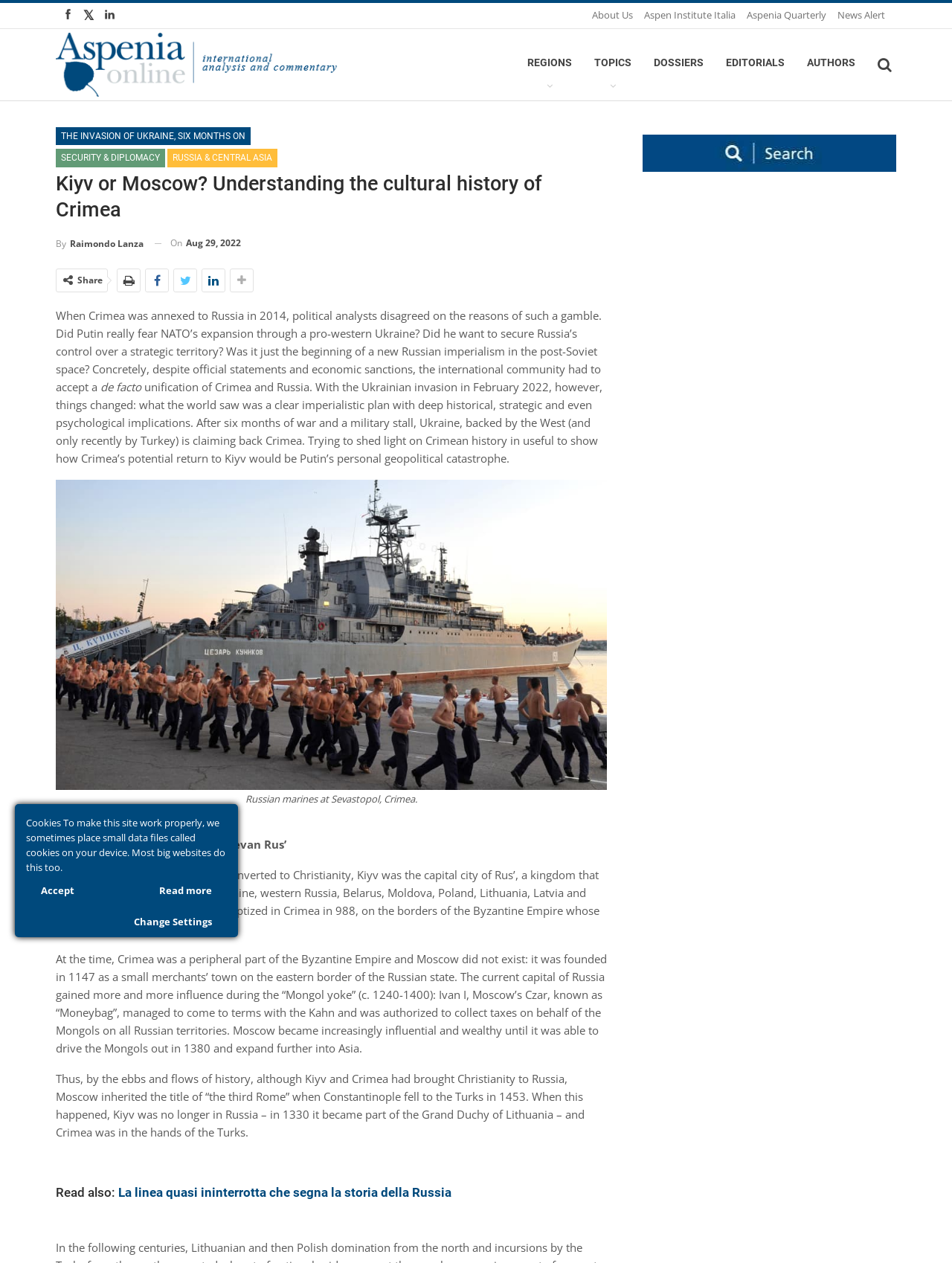Determine the bounding box coordinates of the area to click in order to meet this instruction: "Read also: La linea quasi ininterrotta che segna la storia della Russia".

[0.124, 0.938, 0.474, 0.95]